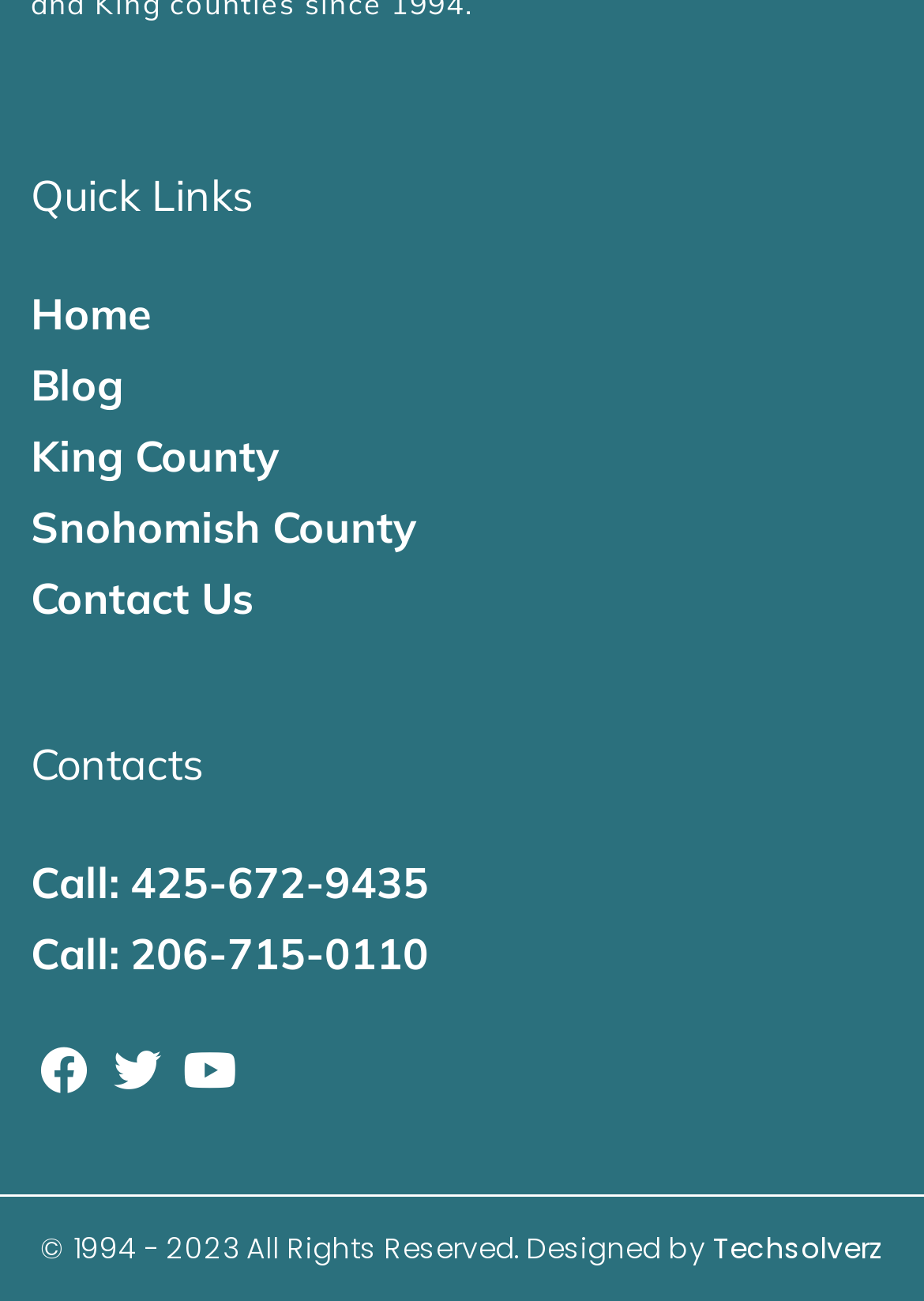What is the first quick link?
Could you answer the question with a detailed and thorough explanation?

The first quick link is 'Home' because it is the first link under the 'Quick Links' heading, which is located at the top of the webpage with a bounding box coordinate of [0.033, 0.123, 0.99, 0.178].